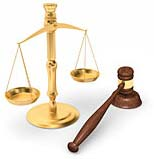What type of lawsuits are mentioned in the context?
Identify the answer in the screenshot and reply with a single word or phrase.

Roundup cancer lawsuits